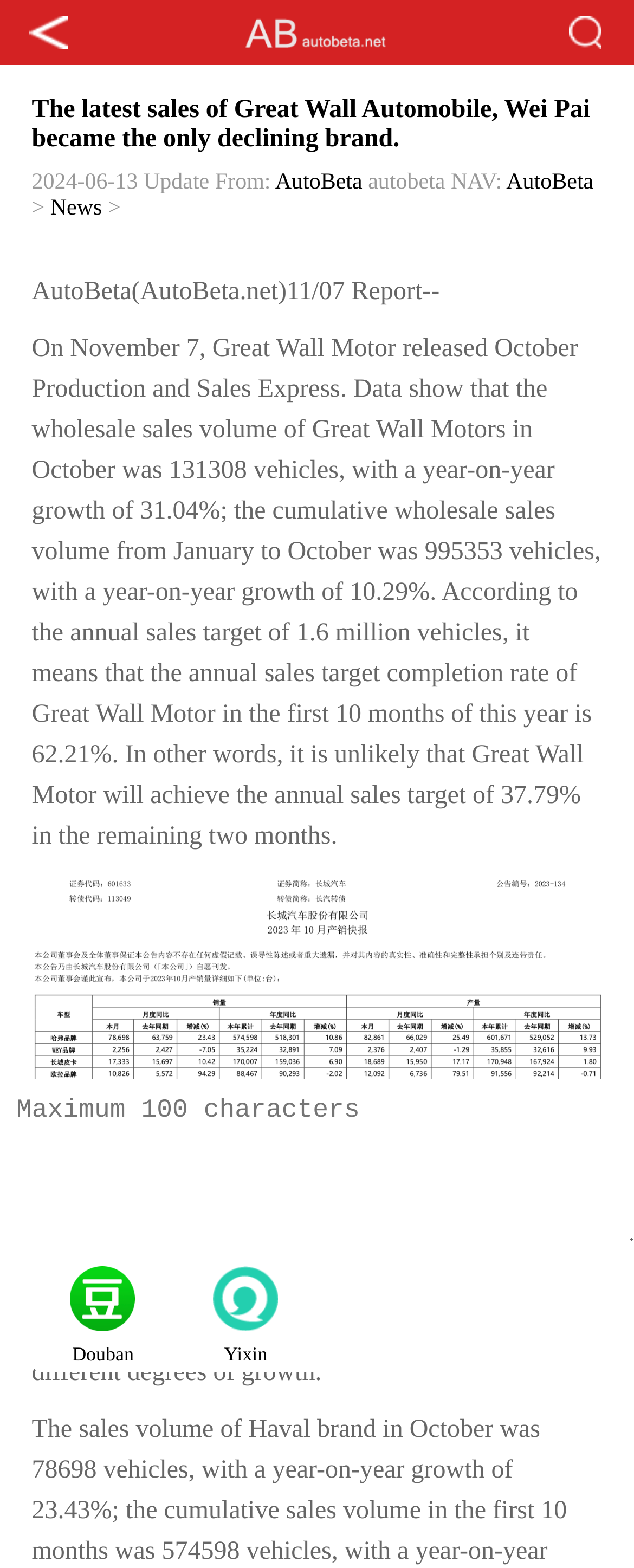What is the annual sales target of Great Wall Motor?
Based on the screenshot, respond with a single word or phrase.

1.6 million vehicles